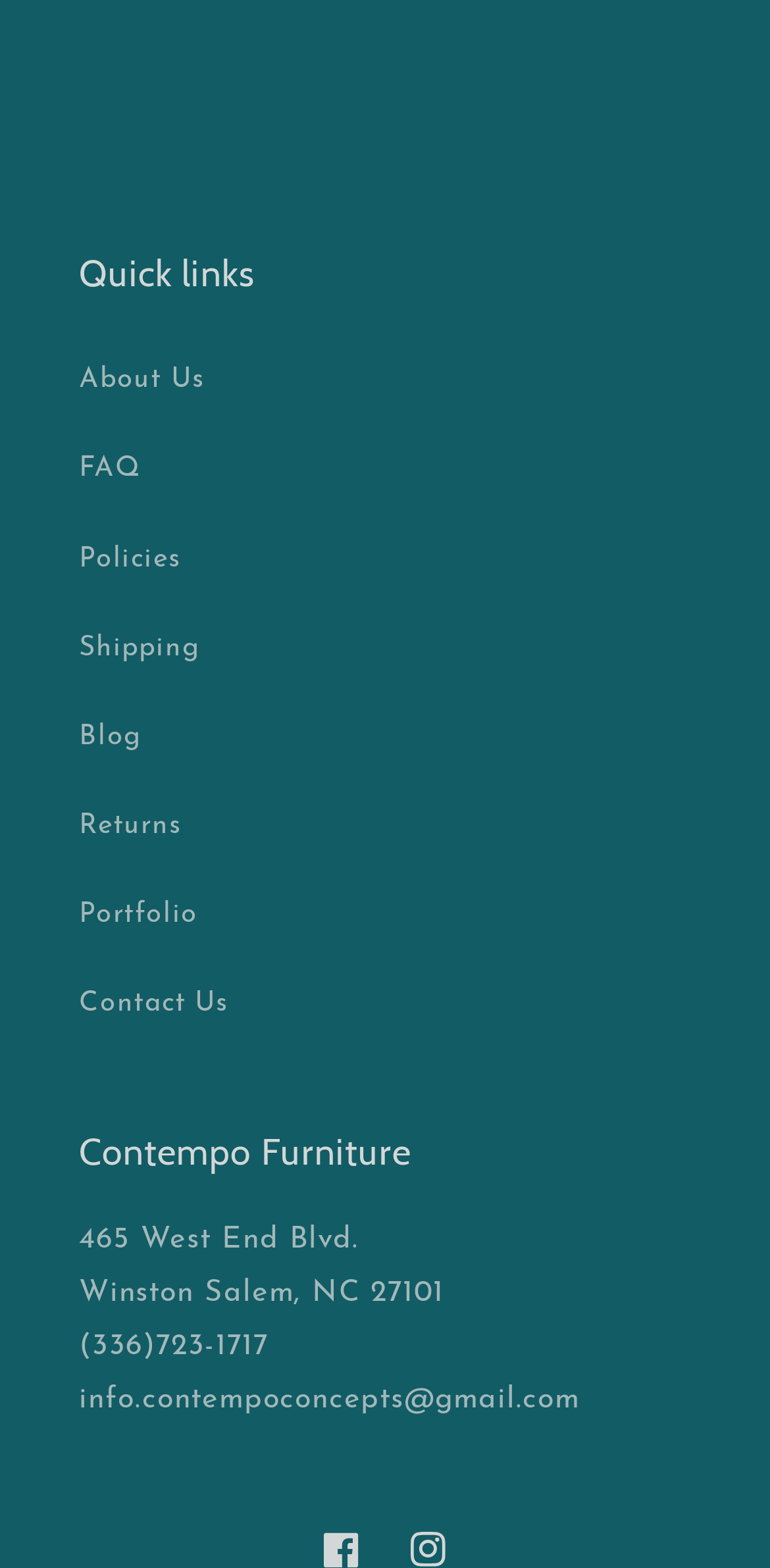Given the element description Contact Us, specify the bounding box coordinates of the corresponding UI element in the format (top-left x, top-left y, bottom-right x, bottom-right y). All values must be between 0 and 1.

[0.103, 0.612, 0.897, 0.669]